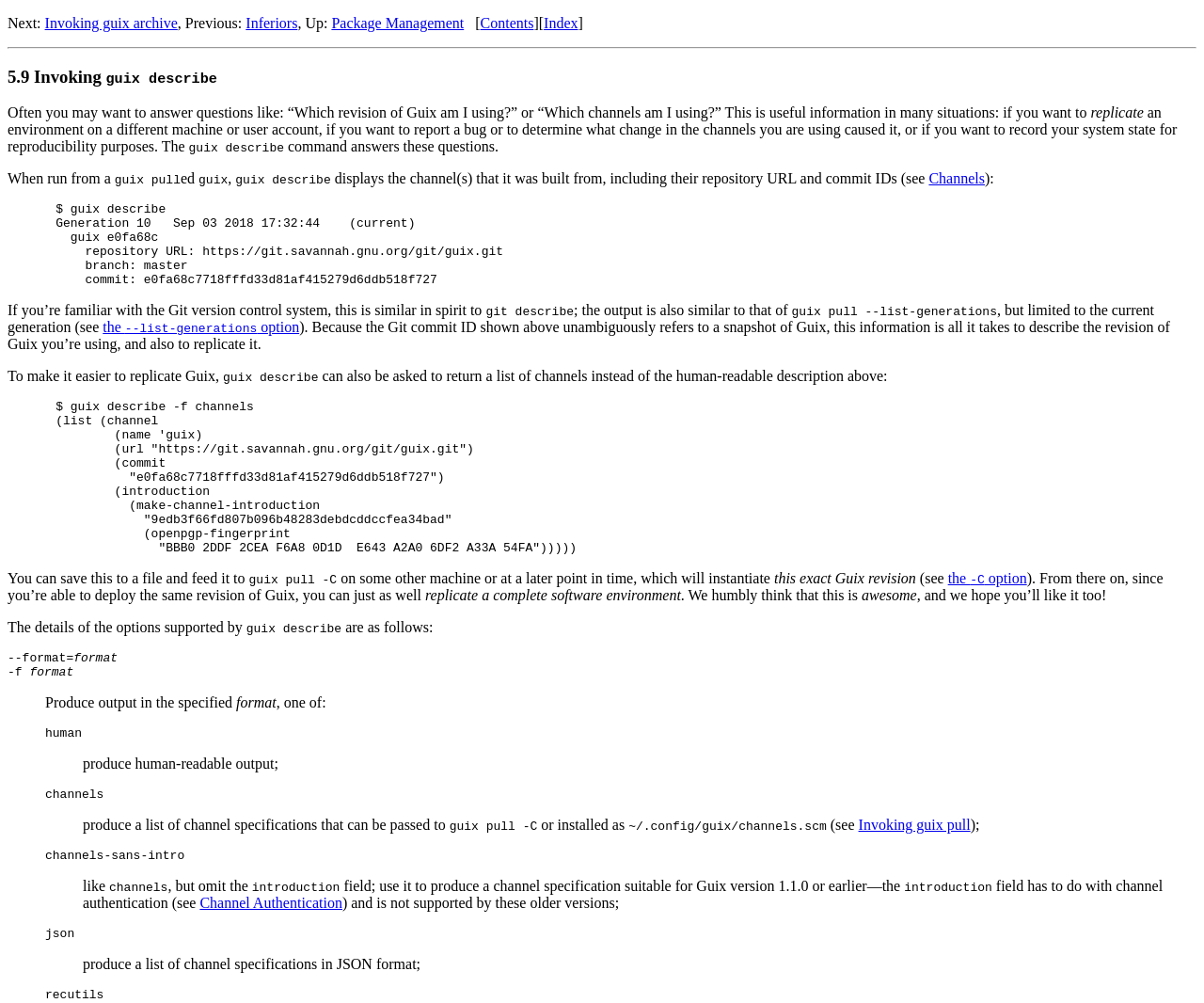What is the purpose of the guix describe command?
Please answer the question with a detailed response using the information from the screenshot.

The guix describe command is used to answer questions like 'Which revision of Guix am I using?' or 'Which channels am I using?' by displaying the channel(s) that it was built from, including their repository URL and commit IDs.